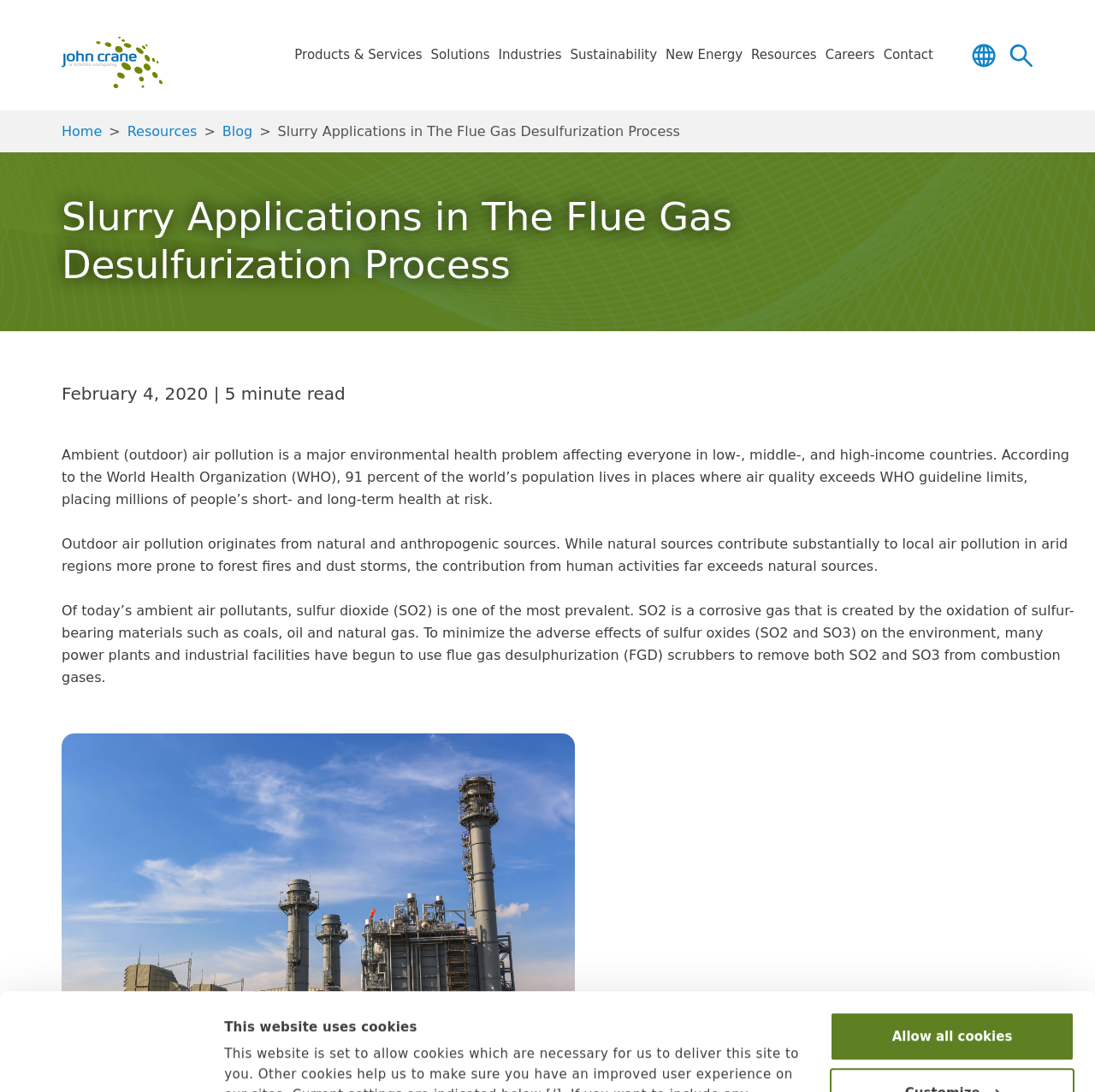Craft a detailed narrative of the webpage's structure and content.

The webpage is about "Slurry Applications in The Flue Gas Desulfurization Process" and appears to be a blog article or a resource page. At the top left, there is a logo of "John Crane" accompanied by a link to the website's homepage. Below the logo, there is a navigation menu with links to "Products & Services", "Solutions", "Industries", "Sustainability", "New Energy", "Resources", "Careers", and "Contact".

On the top right, there is a language selector and a site search bar. Below the navigation menu, there is a breadcrumb trail showing the current page's location, with links to "Home", "Resources", and "Blog".

The main content of the page is divided into sections, with a heading "Slurry Applications in The Flue Gas Desulfurization Process" at the top. The article is dated "February 4, 2020" and is estimated to be a 5-minute read. The text describes ambient air pollution as a major environmental health problem, citing the World Health Organization's statistics. It then explains the sources of outdoor air pollution, including natural and anthropogenic sources, and highlights sulfur dioxide as one of the most prevalent pollutants.

At the bottom of the page, there is a "Scroll to top" link. On the bottom left, there is a cookie consent panel with a heading "This website uses cookies" and a description of the website's cookie policy. The panel has buttons to "Customize" and "Allow all cookies" and a link to "Cookie settings".